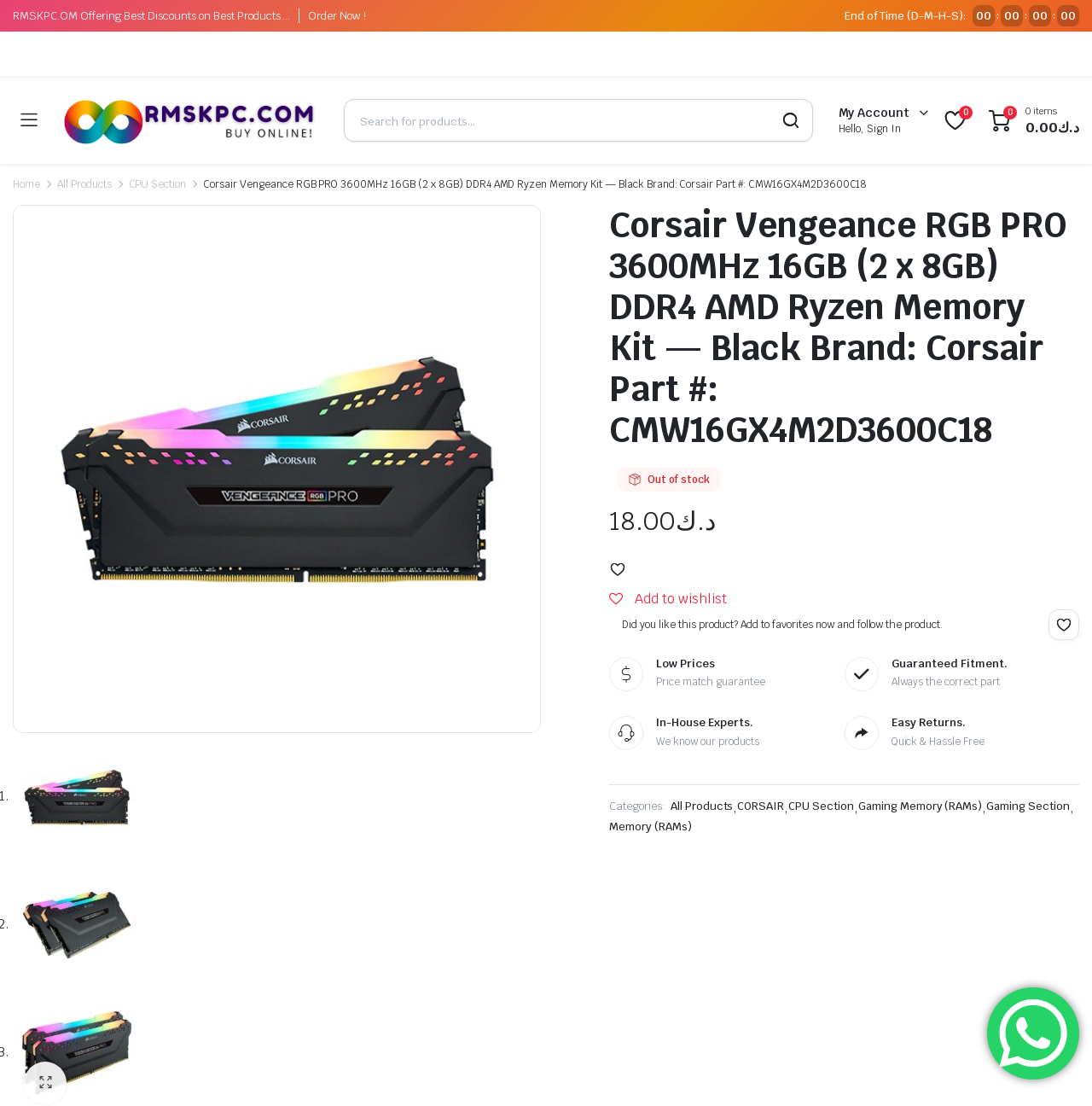Predict the bounding box coordinates for the UI element described as: "Add to Wishlist". The coordinates should be four float numbers between 0 and 1, presented as [left, top, right, bottom].

[0.96, 0.551, 0.988, 0.579]